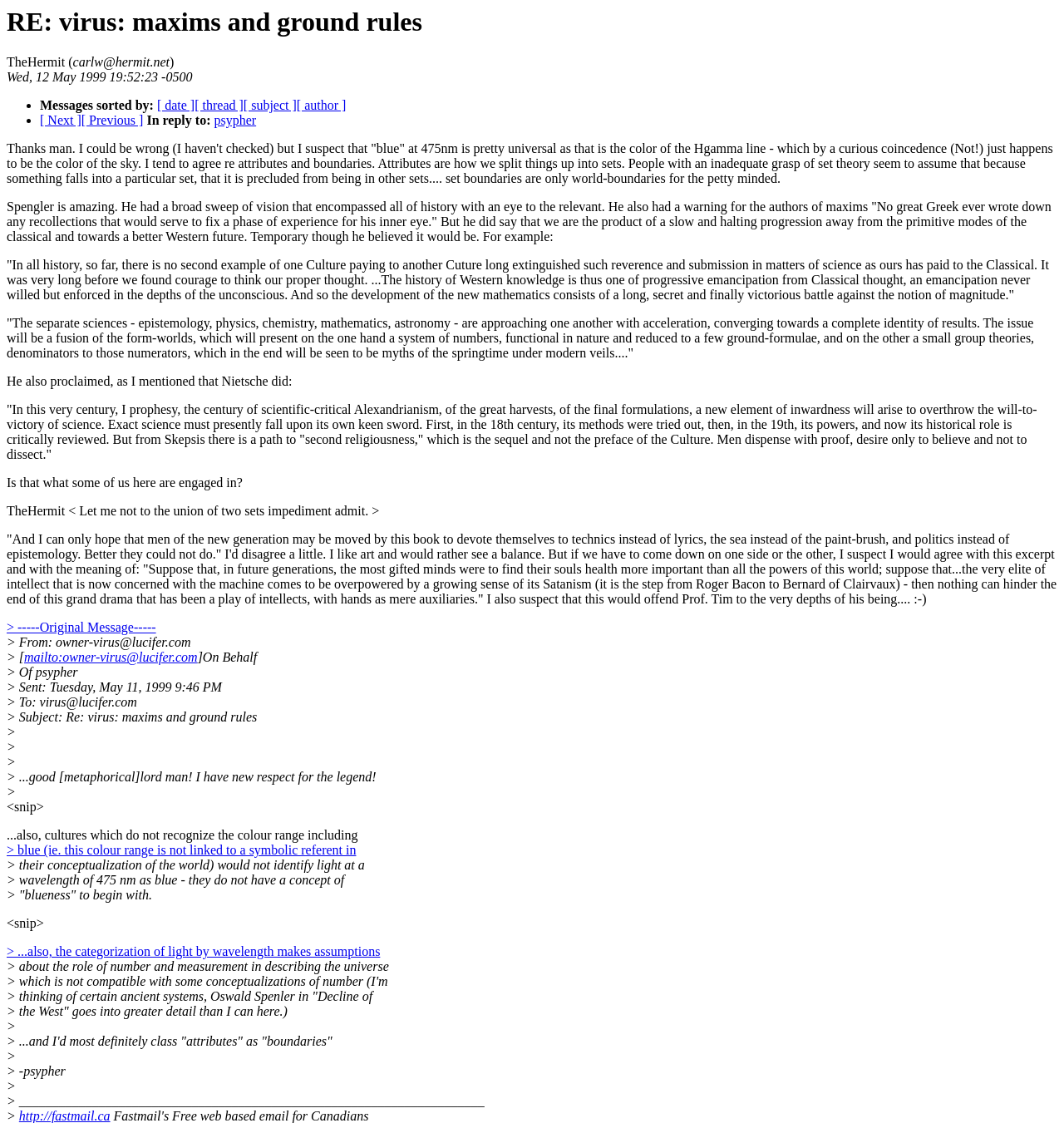Please provide the bounding box coordinates for the element that needs to be clicked to perform the instruction: "check the website". The coordinates must consist of four float numbers between 0 and 1, formatted as [left, top, right, bottom].

None